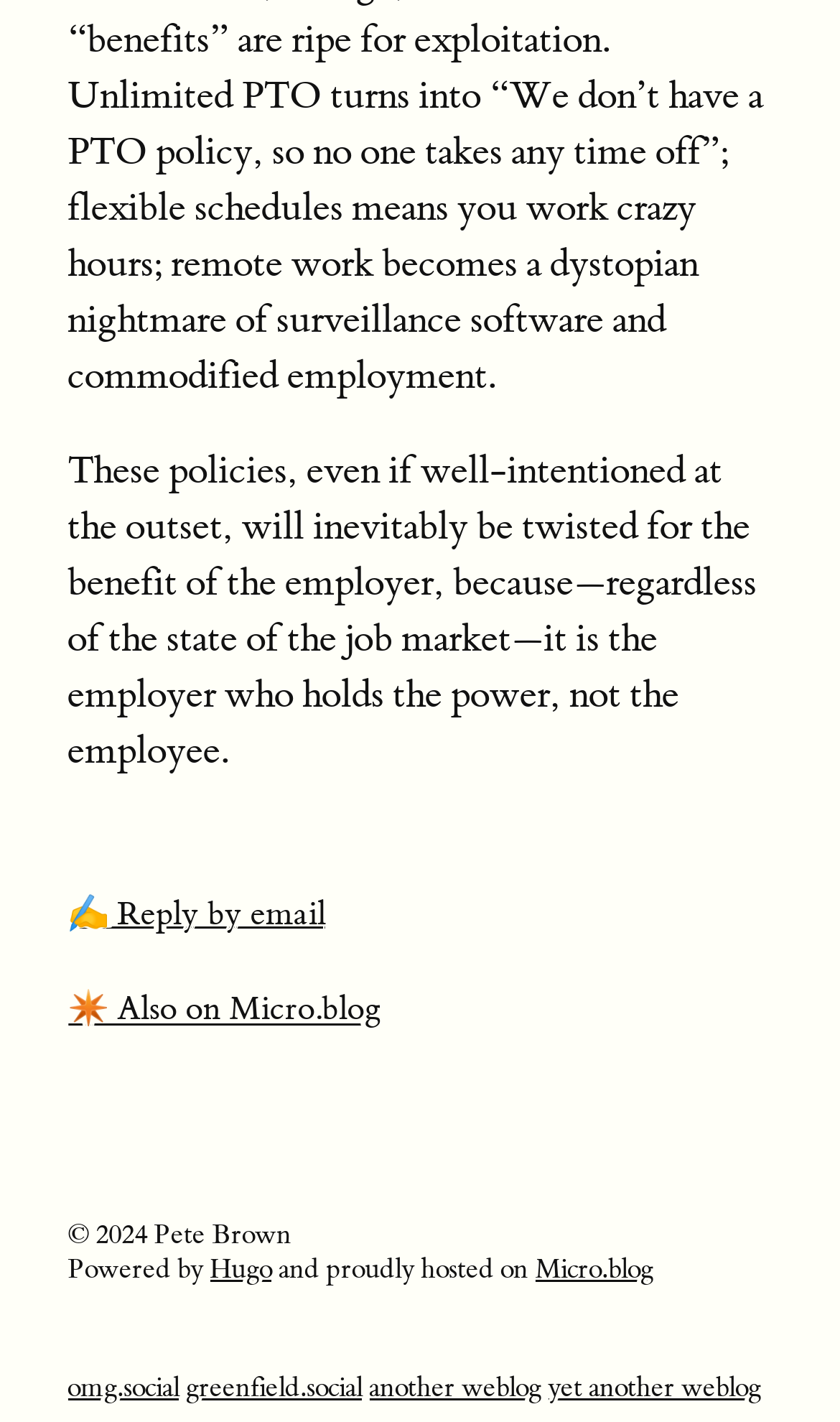Please answer the following query using a single word or phrase: 
What is the author's opinion on employer-employee power dynamics?

Employer holds power